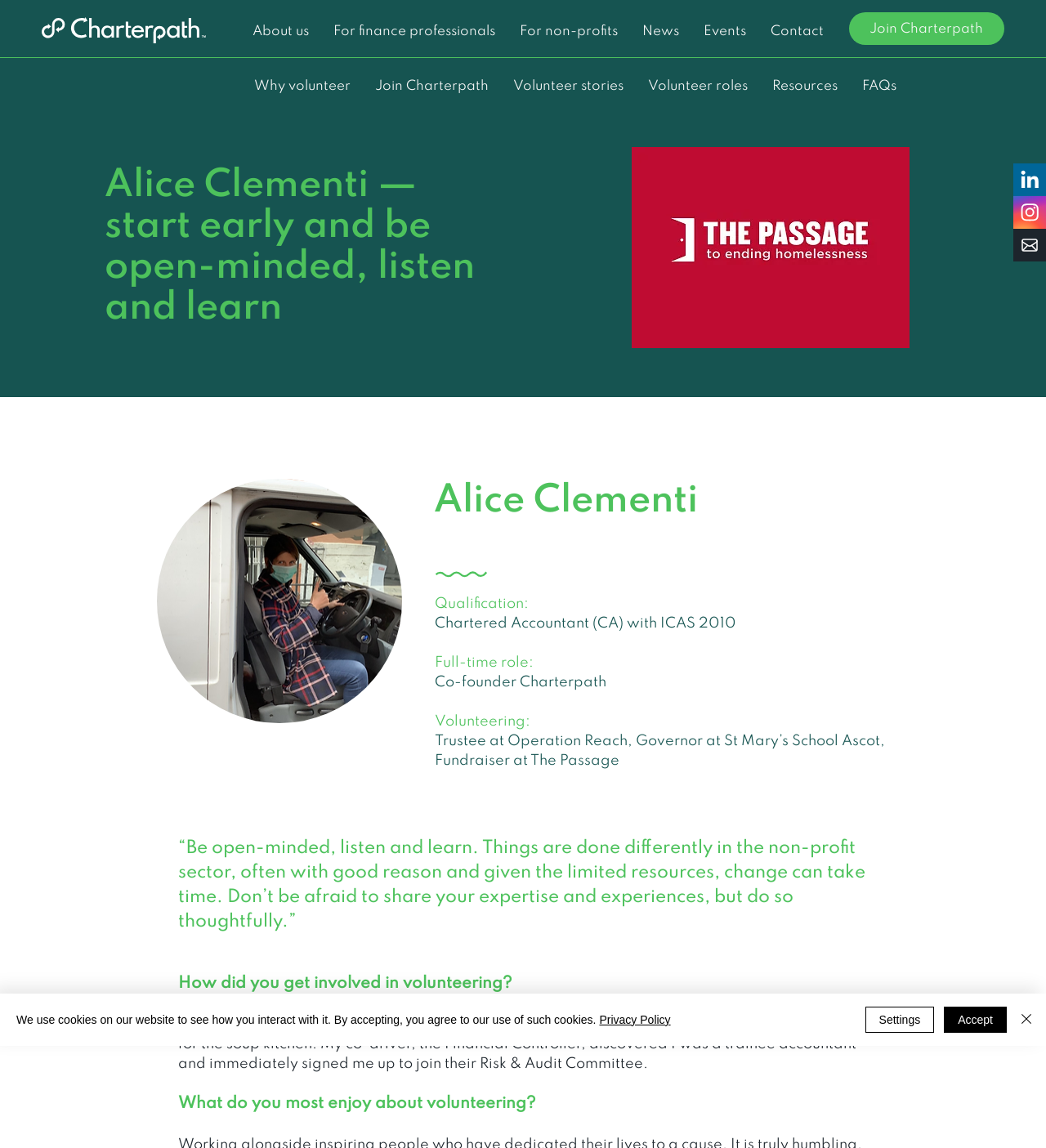Identify the bounding box coordinates for the region to click in order to carry out this instruction: "Click on About us". Provide the coordinates using four float numbers between 0 and 1, formatted as [left, top, right, bottom].

[0.23, 0.006, 0.307, 0.049]